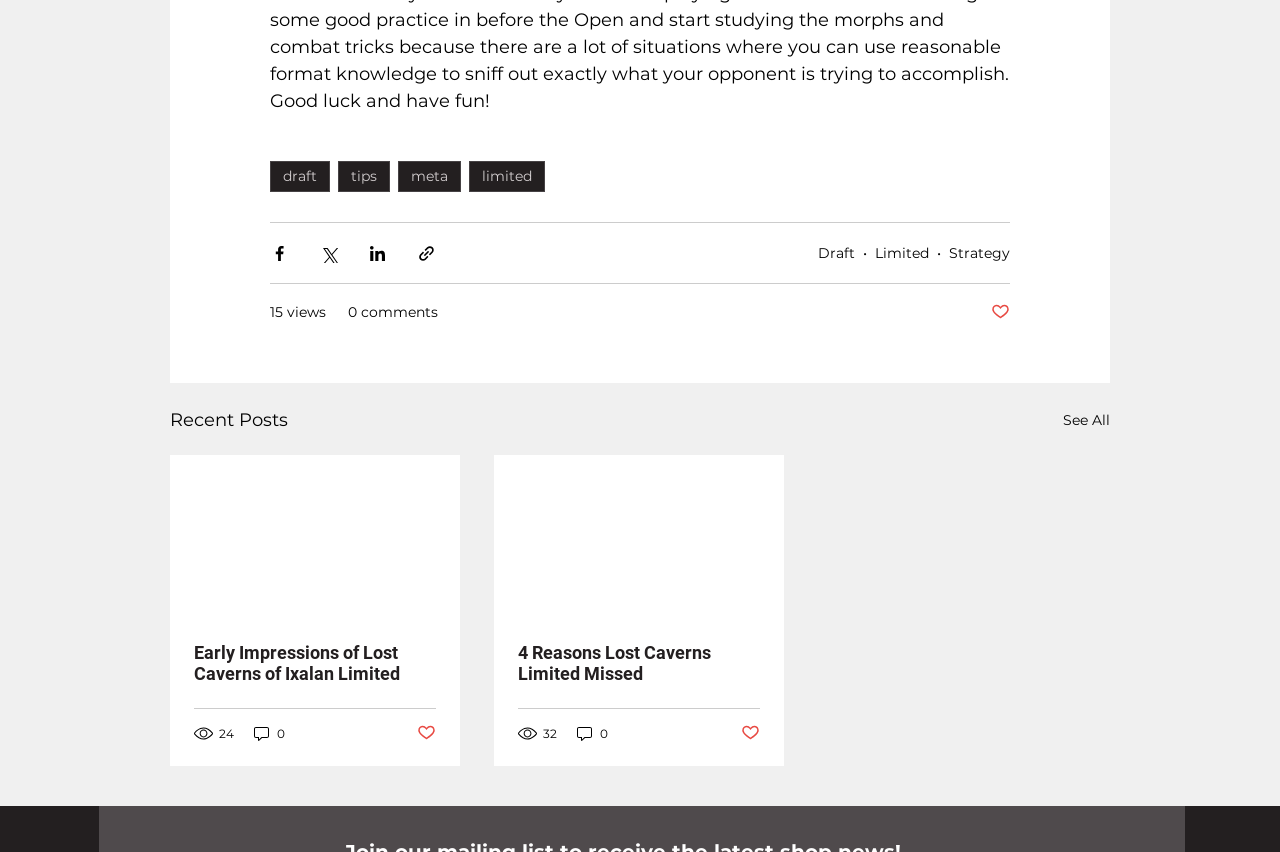Utilize the details in the image to thoroughly answer the following question: What information is displayed next to each article link?

Next to each article link, the webpage displays view and comment counts, providing users with information about the engagement and popularity of each article.